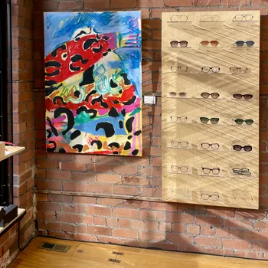What is showcased on the wooden display panel?
Could you please answer the question thoroughly and with as much detail as possible?

To the right of the artwork, there is a wooden display panel that neatly showcases an assortment of eyeglasses, arranged in rows, creating a sleek presentation of eyewear.